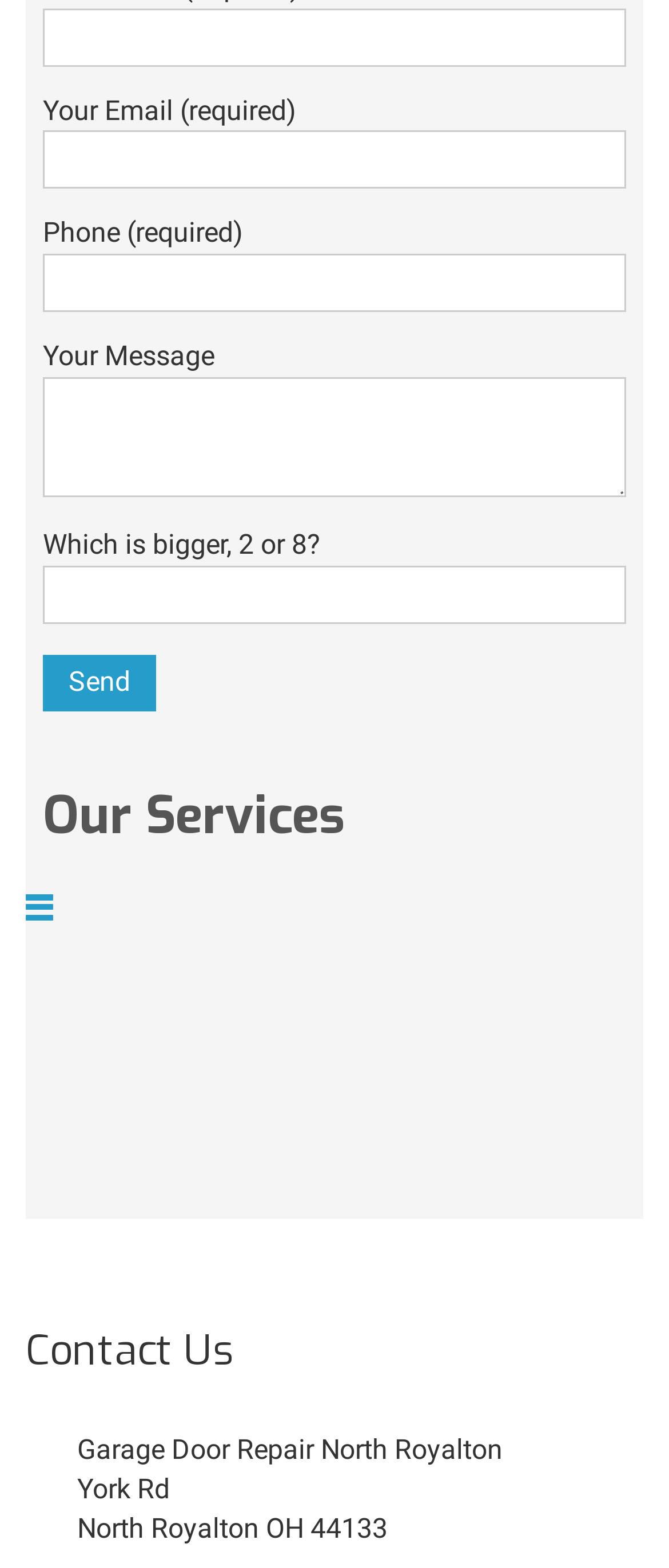What is the company's service?
Answer the question with a thorough and detailed explanation.

I found a static text element at the top of the webpage that says 'Garage Door Repair North Royalton', which suggests that the company's service is garage door repair.